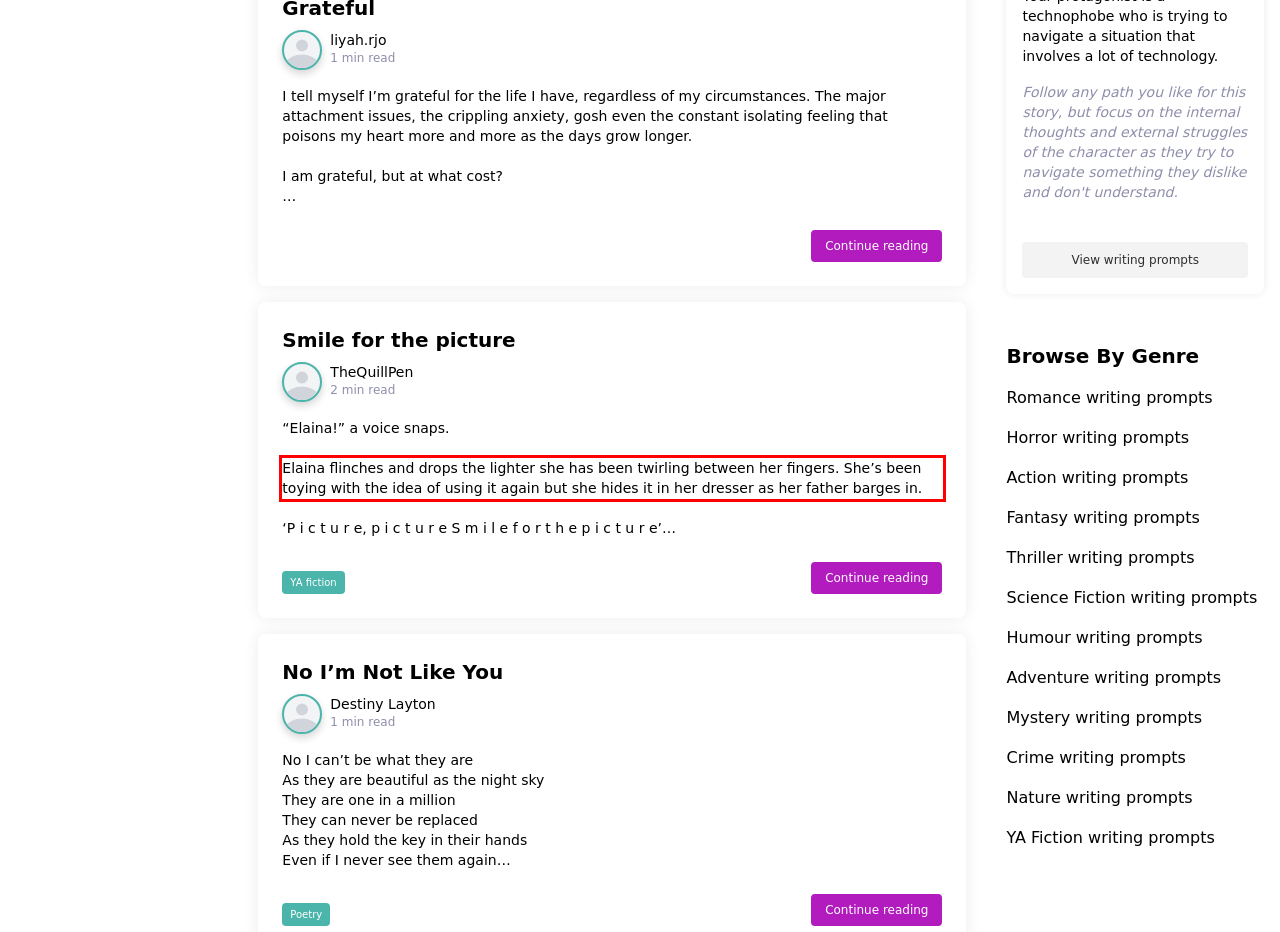Given the screenshot of the webpage, identify the red bounding box, and recognize the text content inside that red bounding box.

Elaina flinches and drops the lighter she has been twirling between her fingers. She’s been toying with the idea of using it again but she hides it in her dresser as her father barges in.